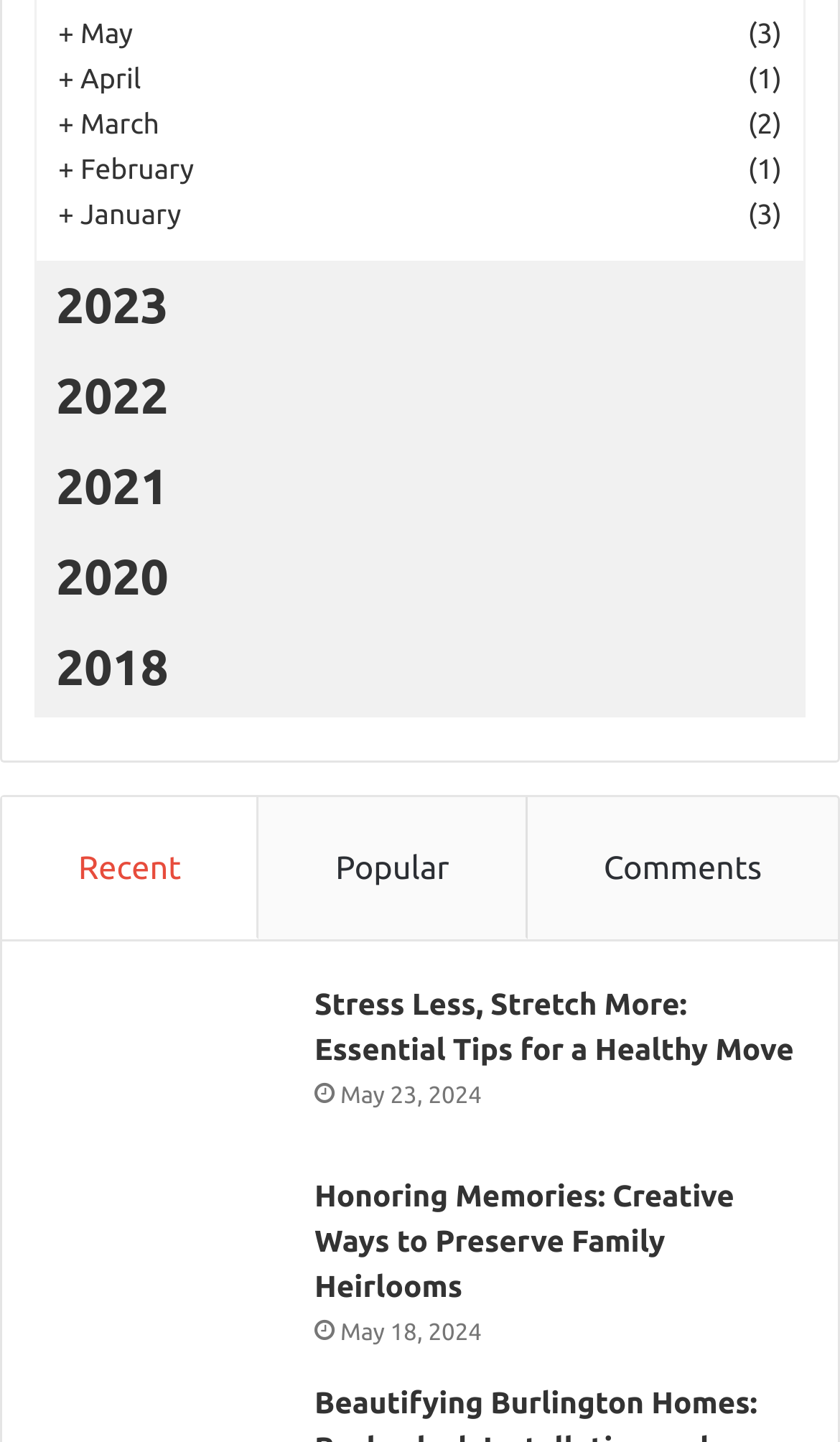Pinpoint the bounding box coordinates of the clickable element to carry out the following instruction: "view Honoring Memories article."

[0.054, 0.815, 0.336, 0.927]